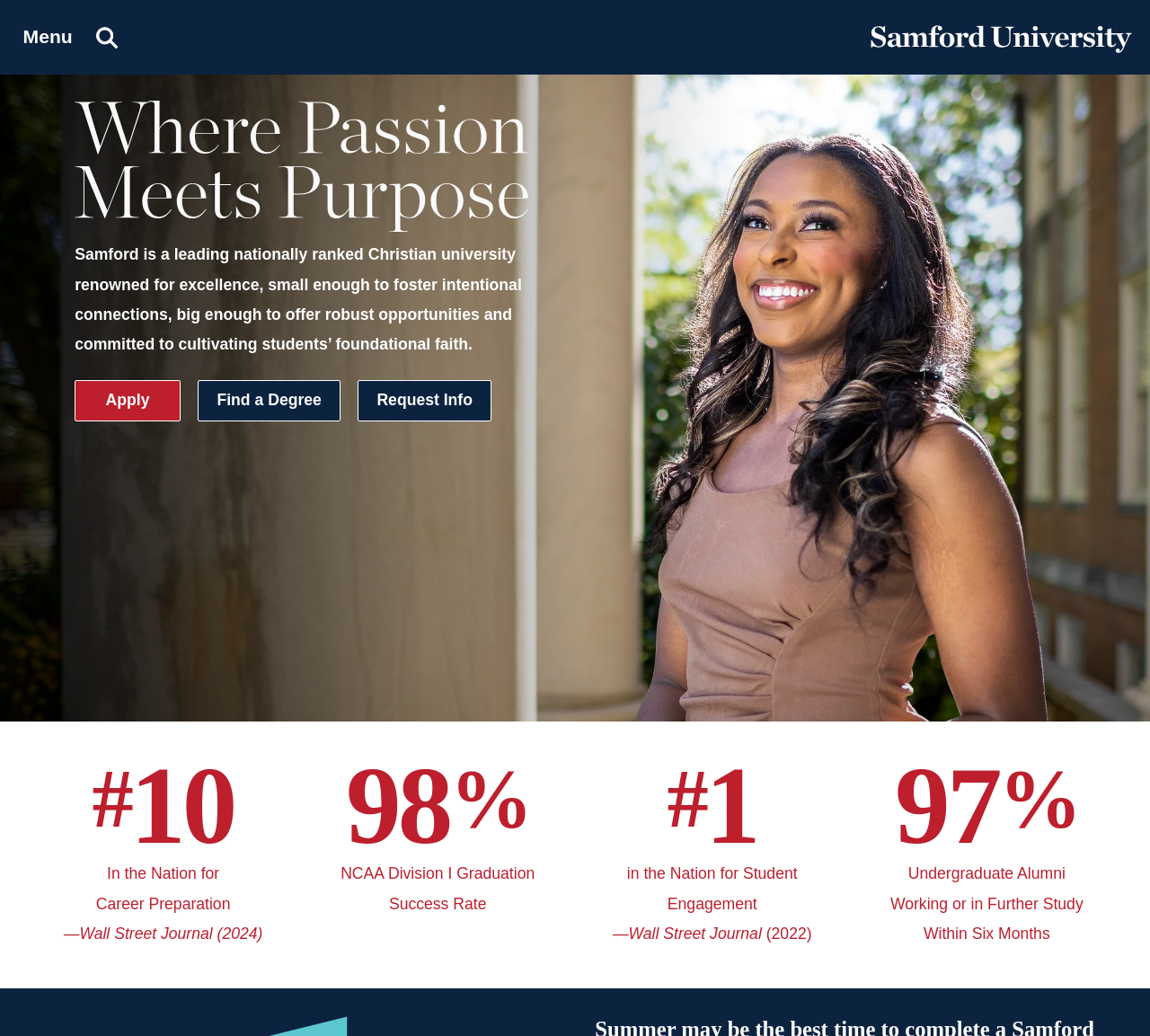What is the purpose of the 'Search this site' link?
Look at the webpage screenshot and answer the question with a detailed explanation.

The 'Search this site' link is accompanied by a search icon, indicating that it is a search function. This link is likely used to search for specific content within the Samford University website.